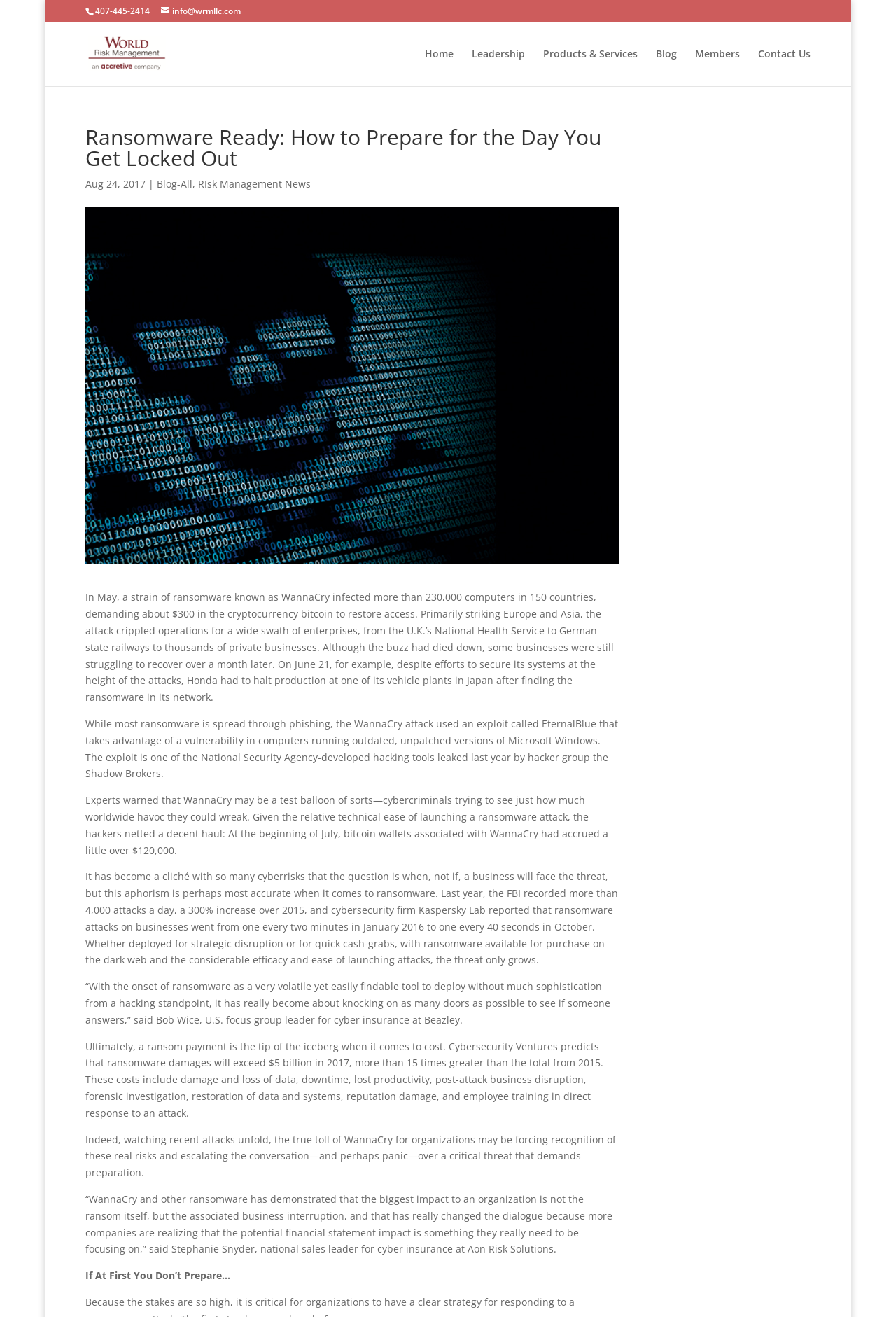Specify the bounding box coordinates of the area to click in order to follow the given instruction: "Copy URL to clipboard."

None